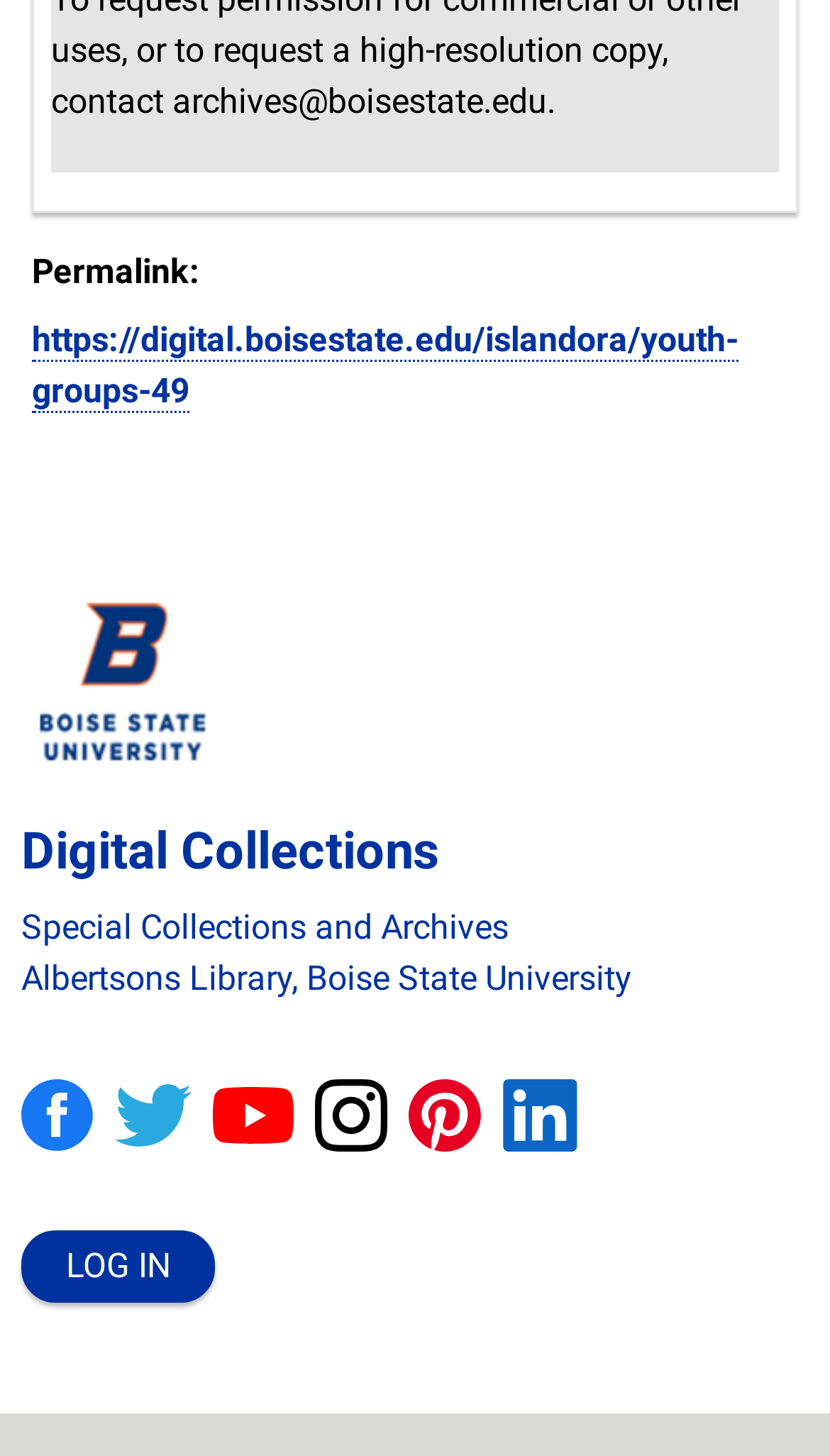Please determine the bounding box coordinates for the UI element described here. Use the format (top-left x, top-left y, bottom-right x, bottom-right y) with values bounded between 0 and 1: Taylor Is Perfect

None